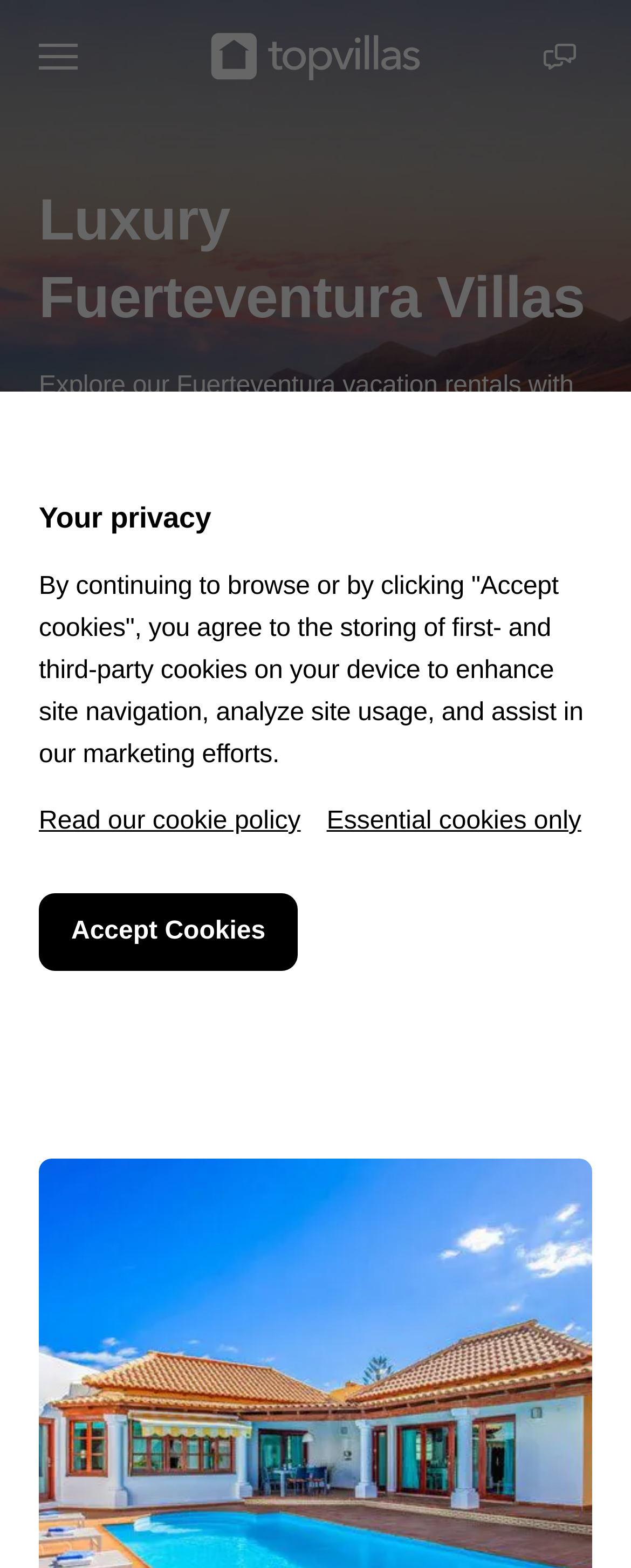Locate the bounding box coordinates of the area where you should click to accomplish the instruction: "View all products".

None